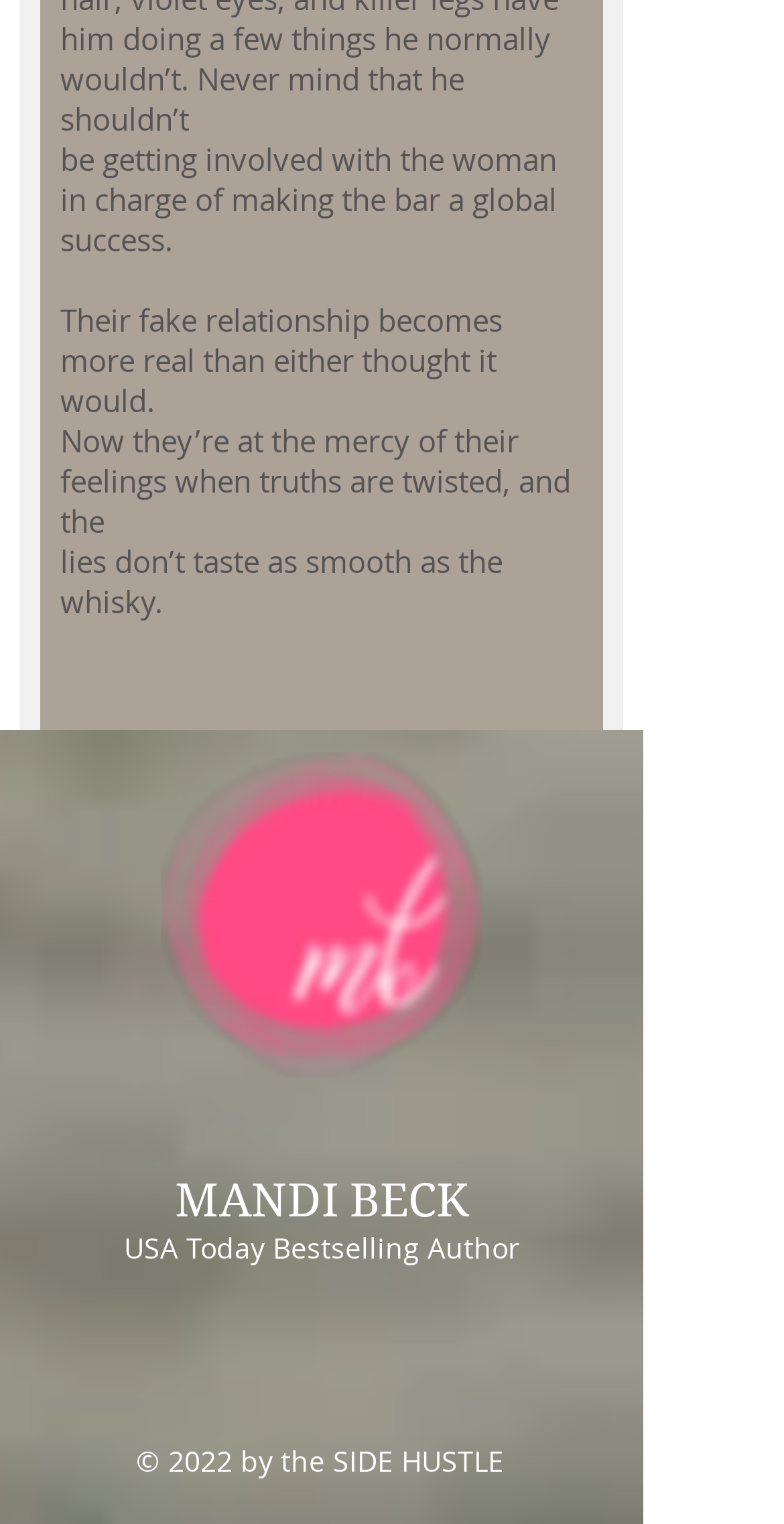How many social media links are present?
Please analyze the image and answer the question with as much detail as possible.

There are four social media links present, namely Facebook, Twitter, Instagram, and Pinterest, located at the bottom of the page.